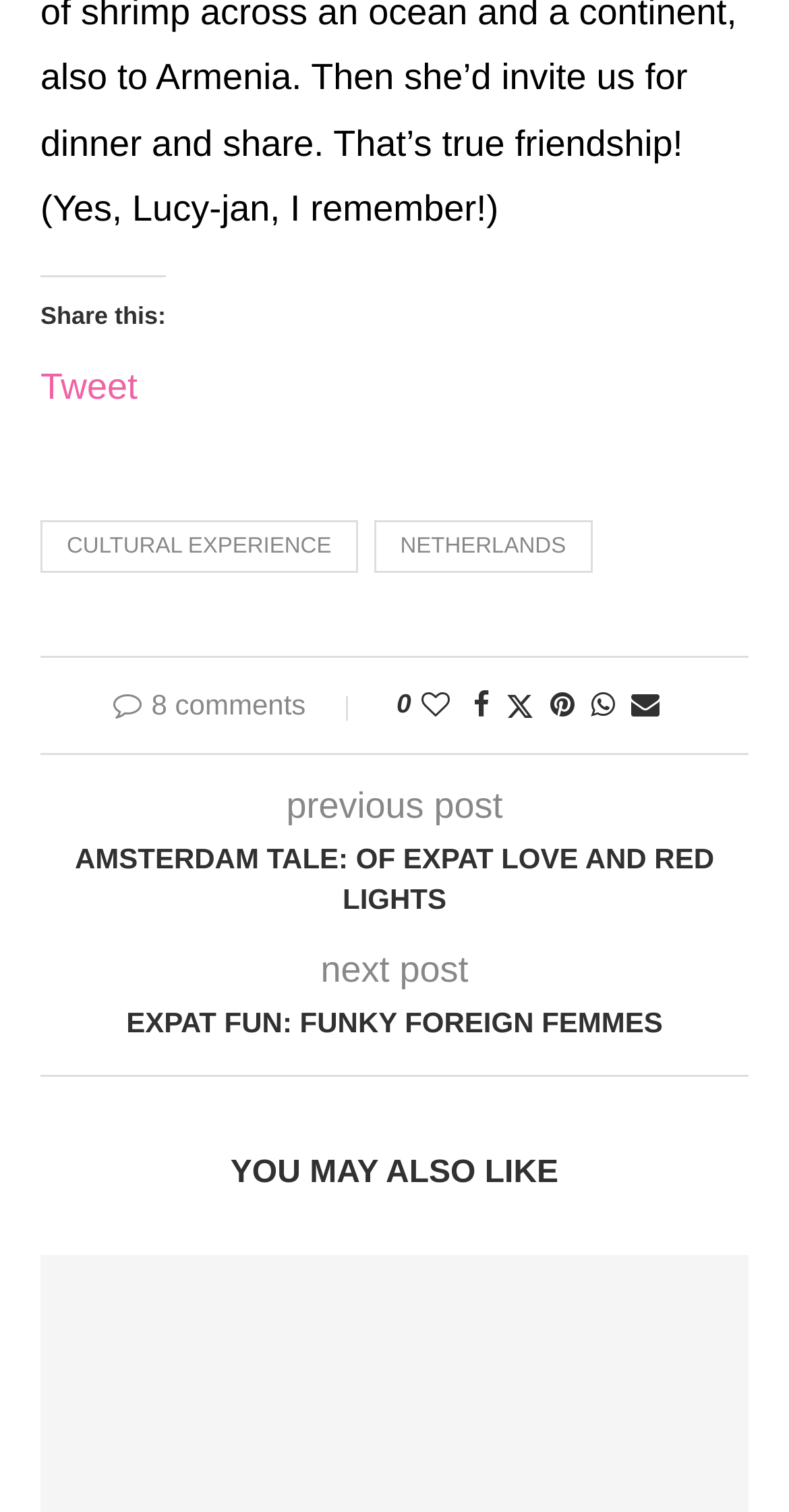Please identify the bounding box coordinates of the element on the webpage that should be clicked to follow this instruction: "Explore the Slovak economy". The bounding box coordinates should be given as four float numbers between 0 and 1, formatted as [left, top, right, bottom].

None